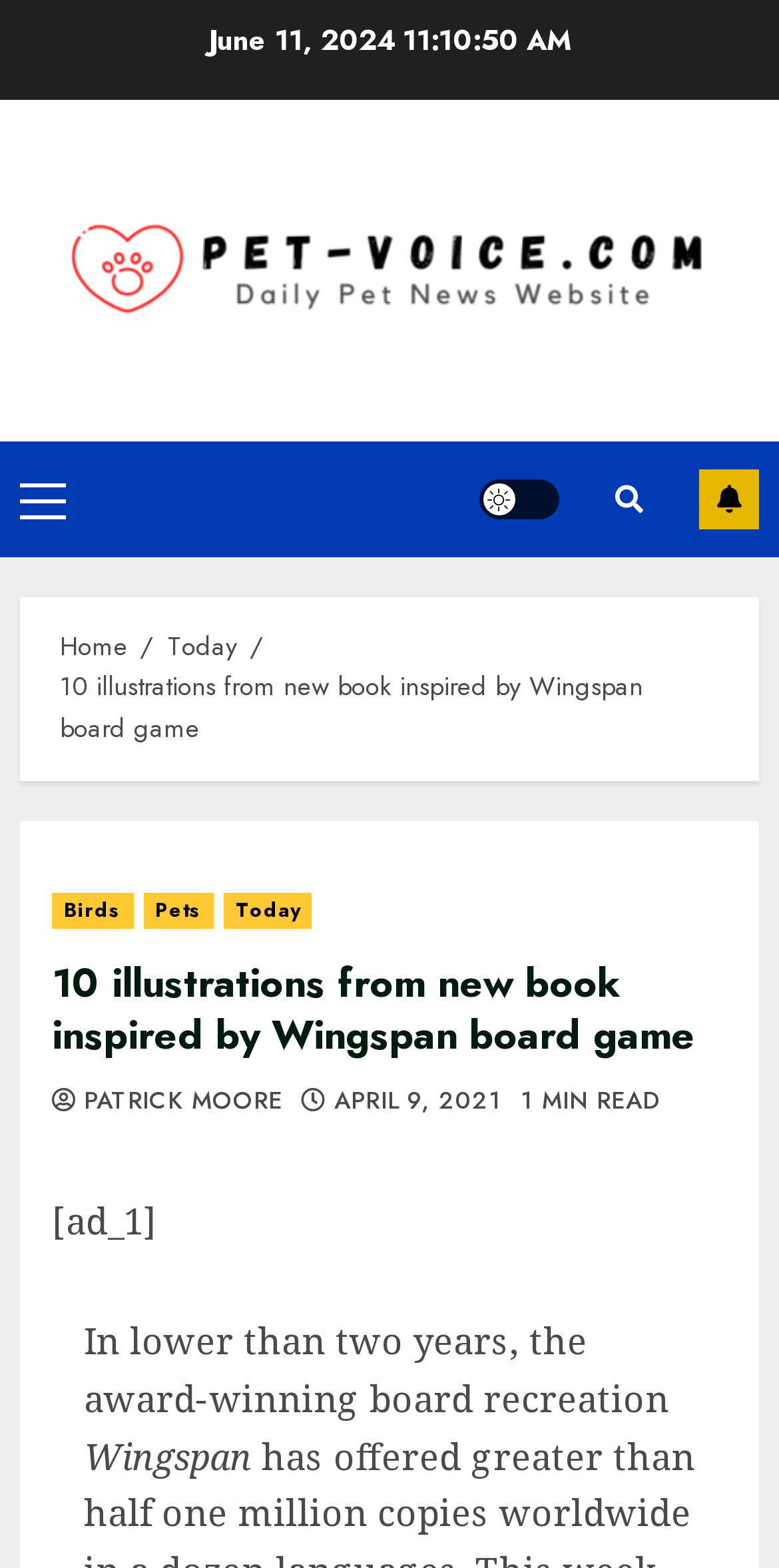Please answer the following question as detailed as possible based on the image: 
Who is the author of the article?

I found the author of the article by looking at the link 'PATRICK MOORE' which is located below the article title.